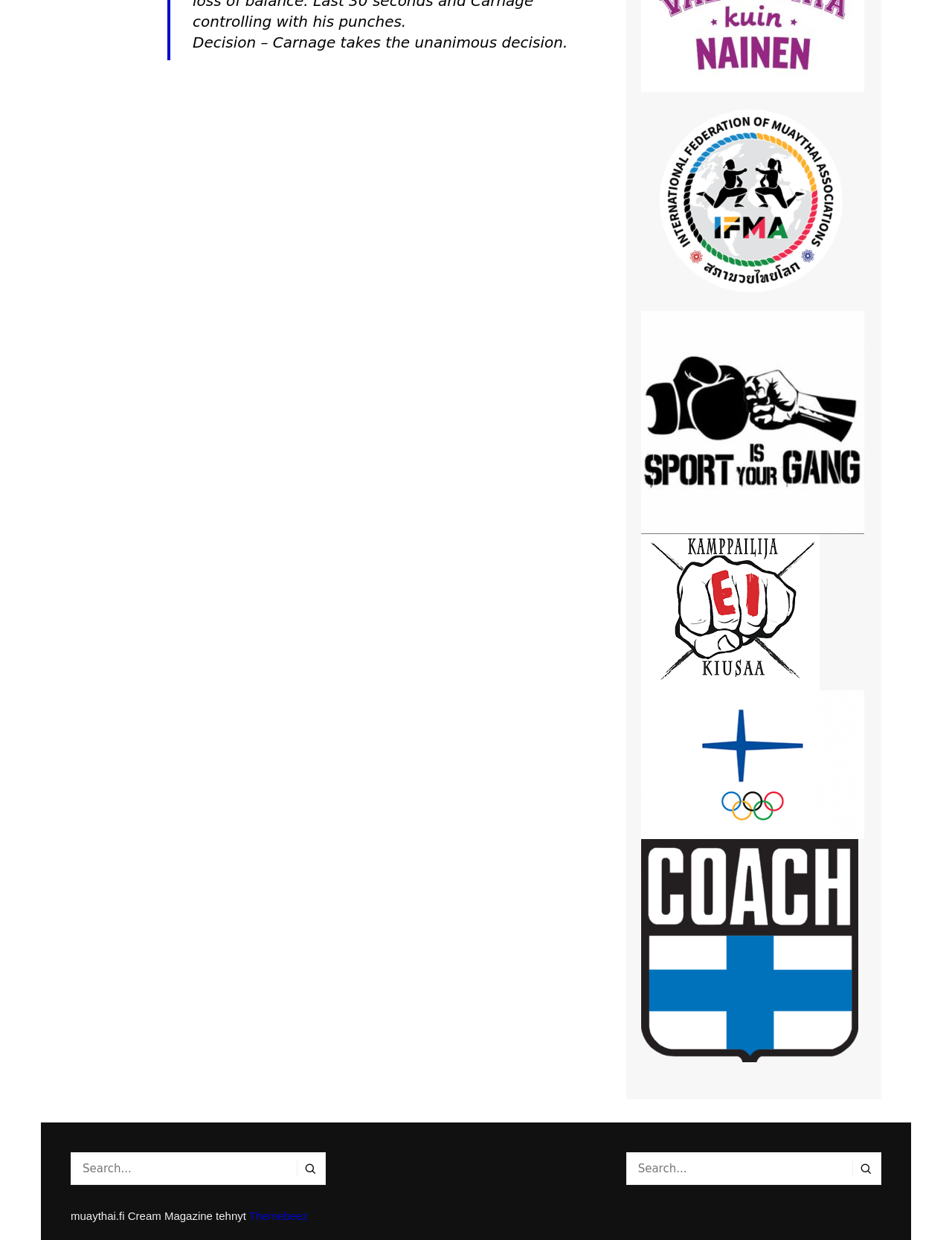Provide your answer to the question using just one word or phrase: What is the domain name of the website?

muaythai.fi